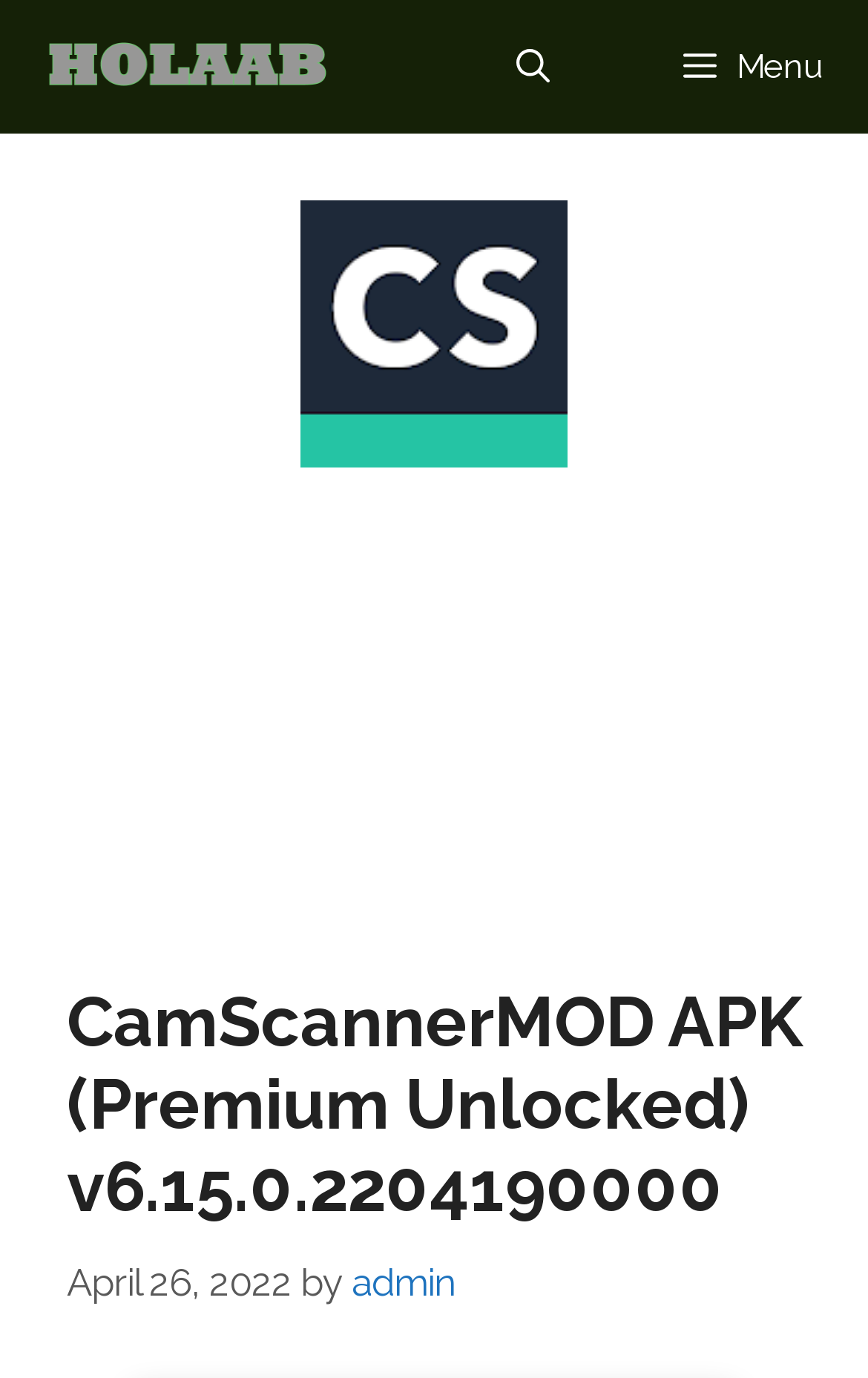Using the provided description: "title="Apkfenta"", find the bounding box coordinates of the corresponding UI element. The output should be four float numbers between 0 and 1, in the format [left, top, right, bottom].

[0.026, 0.0, 0.398, 0.097]